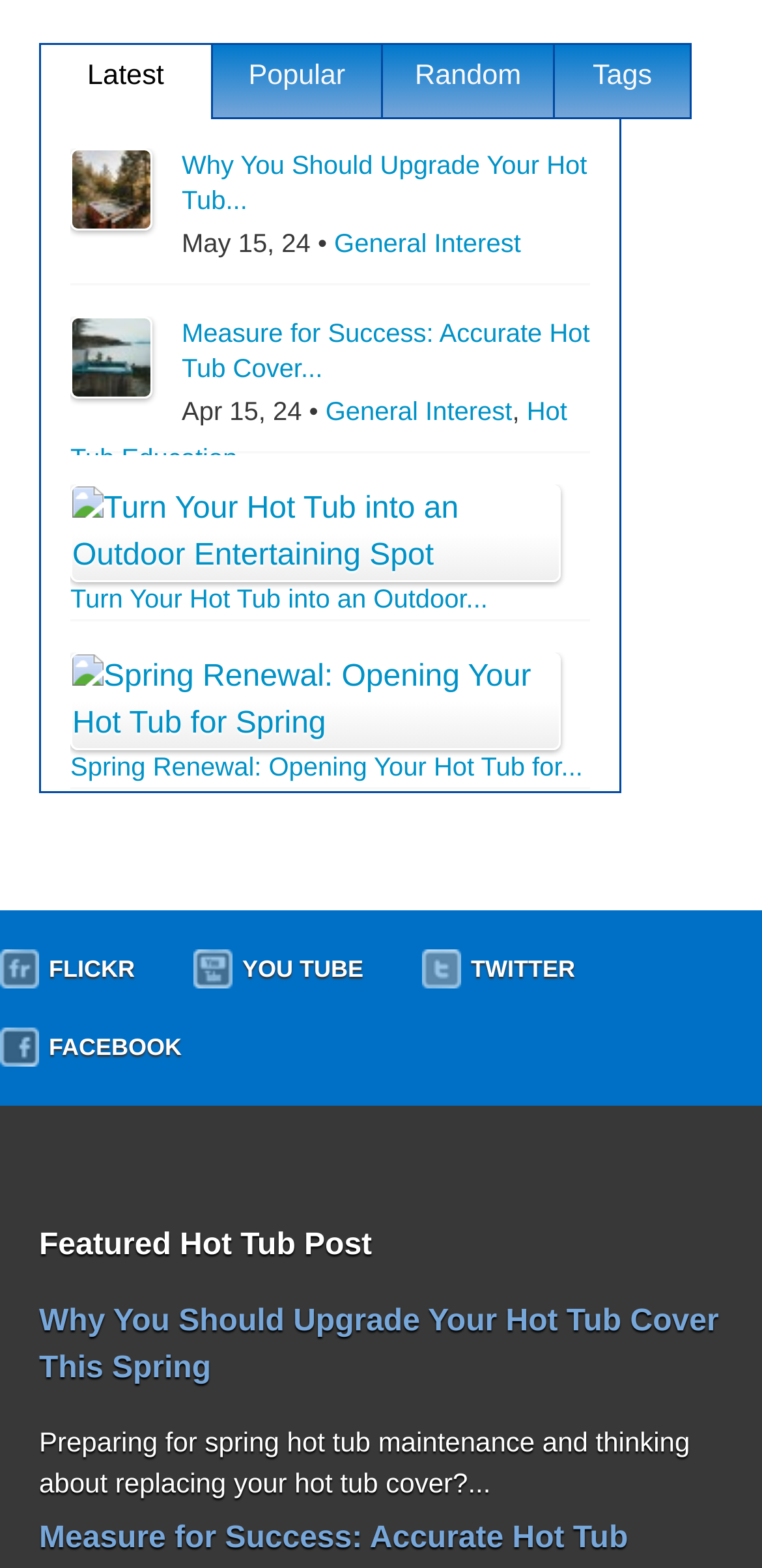Please determine the bounding box coordinates for the UI element described here. Use the format (top-left x, top-left y, bottom-right x, bottom-right y) with values bounded between 0 and 1: General Interest

[0.427, 0.253, 0.672, 0.271]